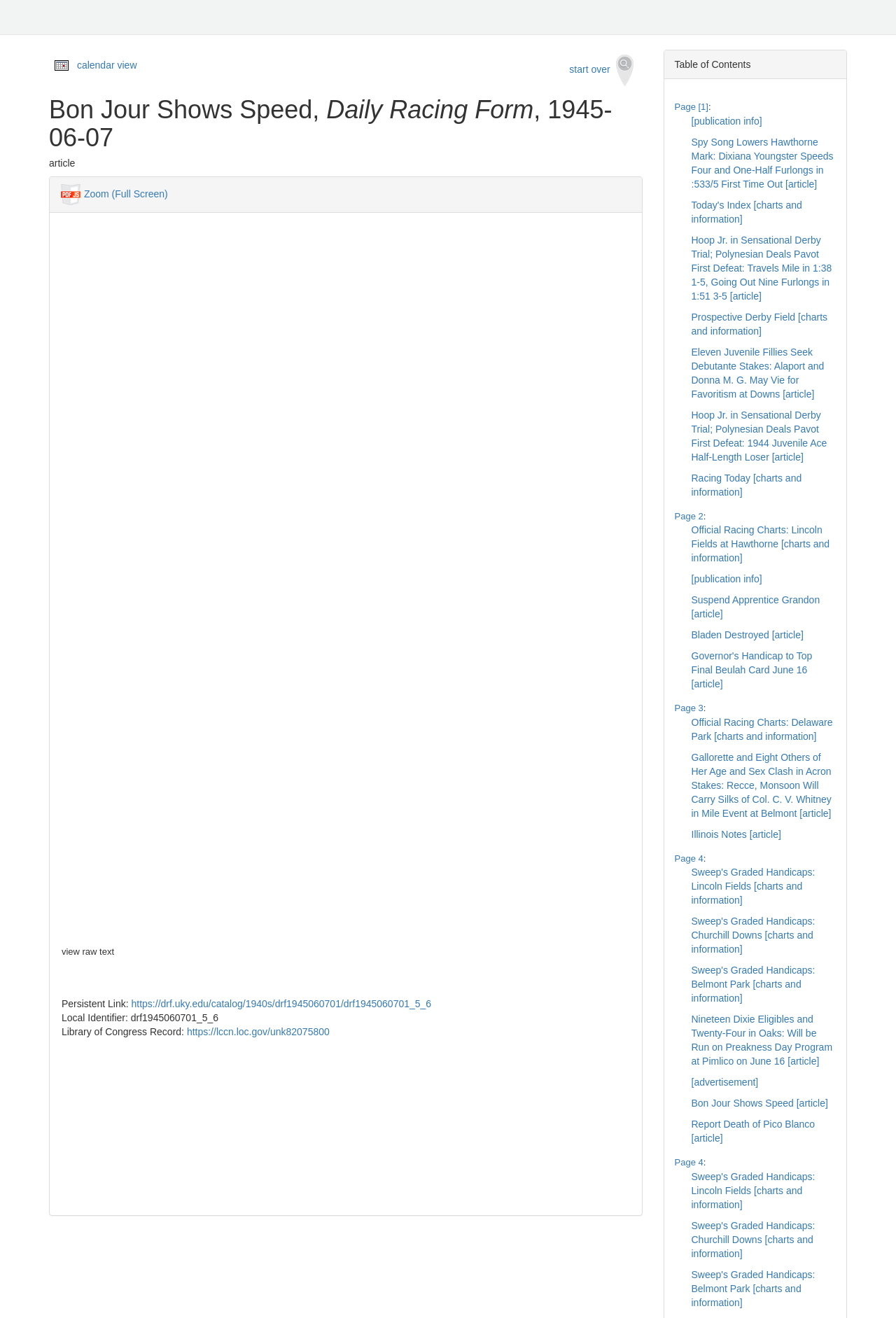Determine the bounding box coordinates of the region I should click to achieve the following instruction: "view calendar". Ensure the bounding box coordinates are four float numbers between 0 and 1, i.e., [left, top, right, bottom].

[0.055, 0.045, 0.153, 0.053]